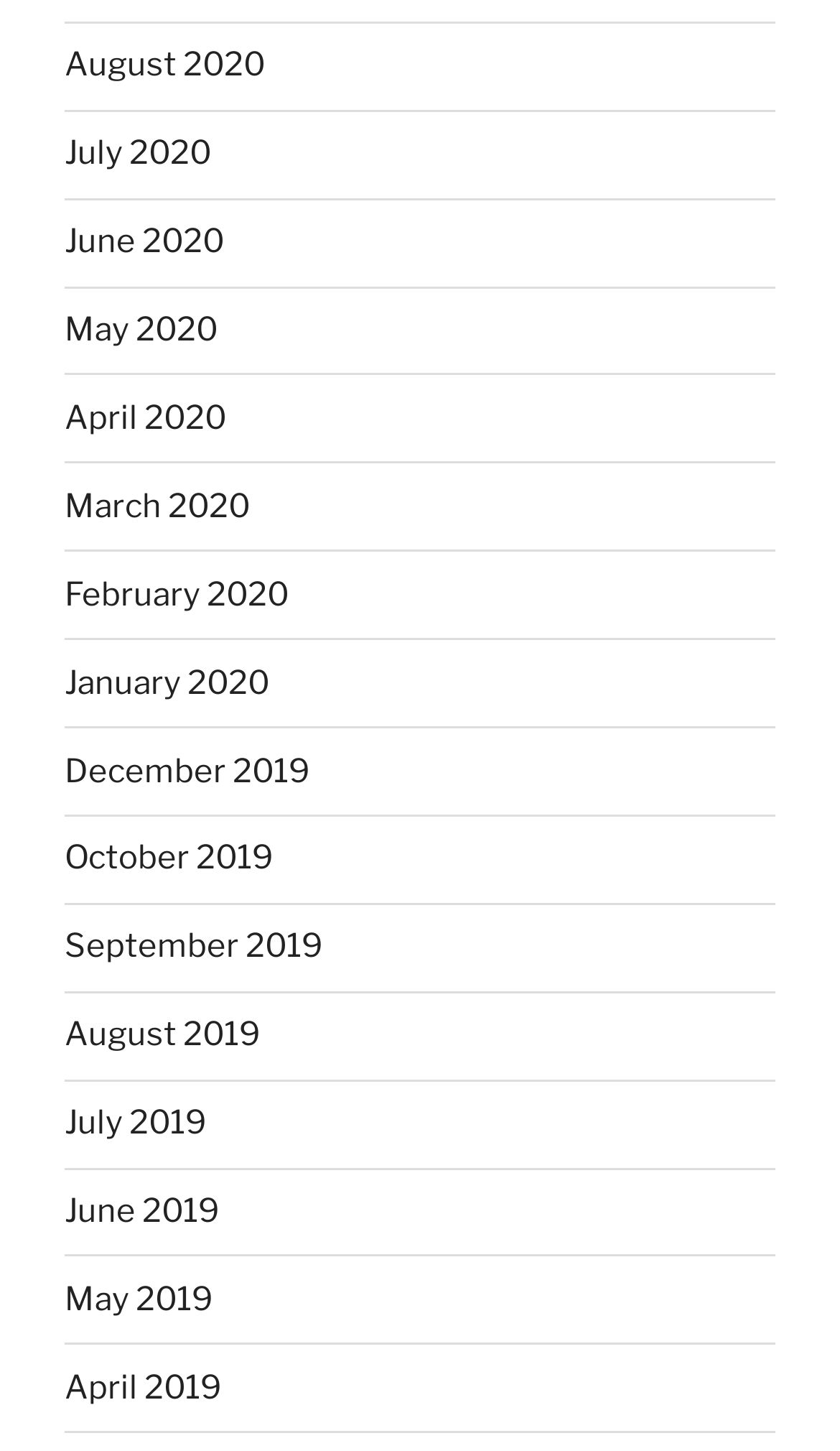Please mark the bounding box coordinates of the area that should be clicked to carry out the instruction: "check February 2020".

[0.077, 0.396, 0.344, 0.423]